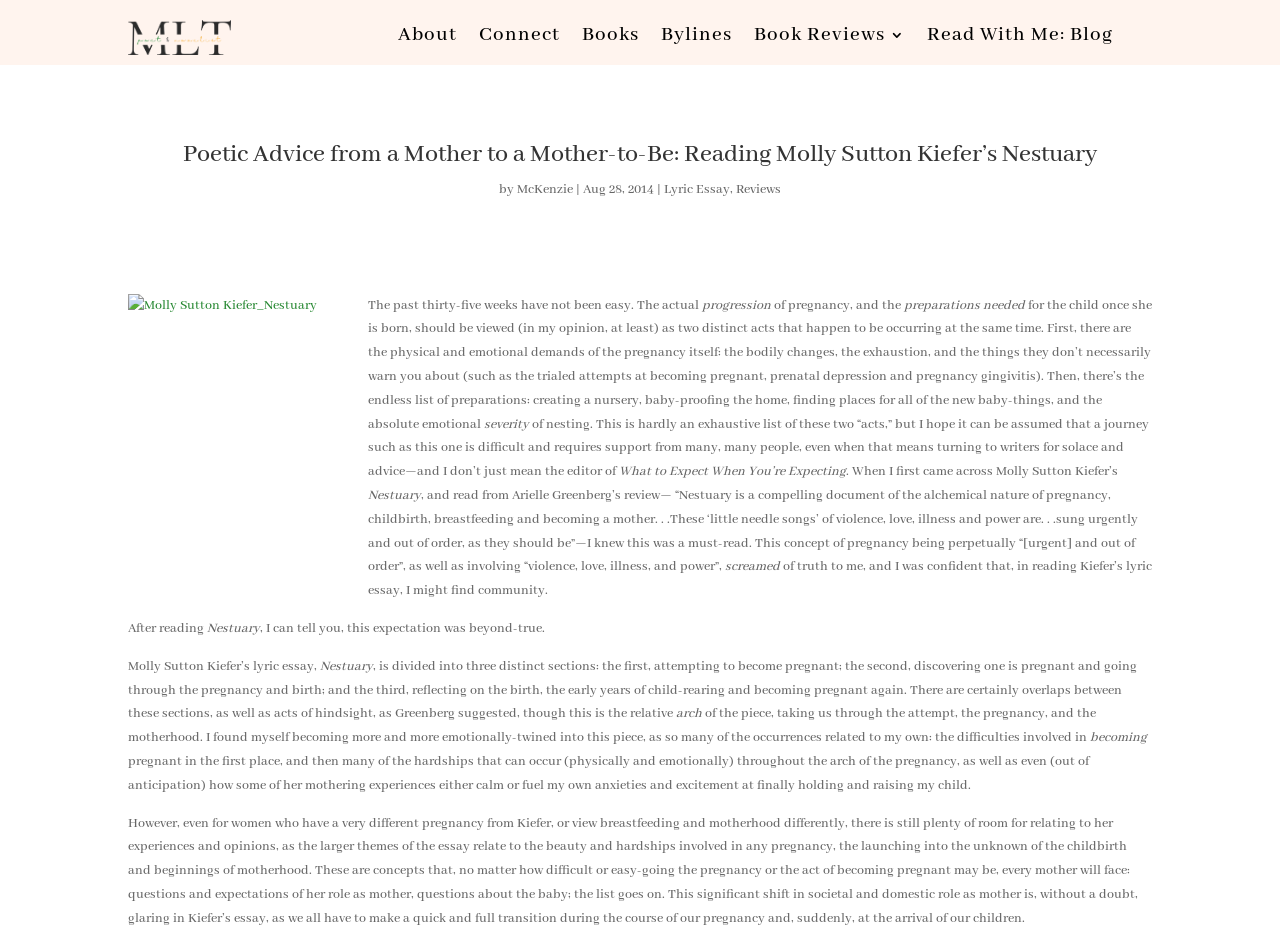What is the title of the book being reviewed?
Please look at the screenshot and answer in one word or a short phrase.

Nestuary